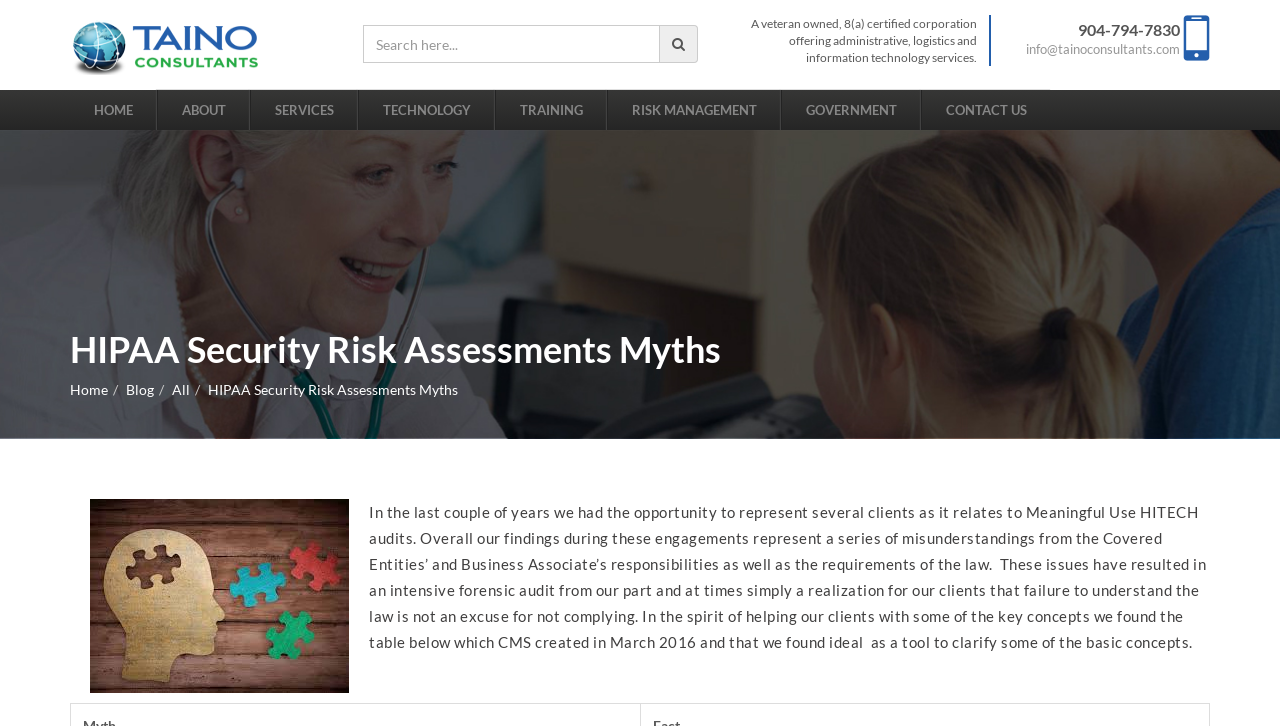Can you pinpoint the bounding box coordinates for the clickable element required for this instruction: "visit Taino Consultants homepage"? The coordinates should be four float numbers between 0 and 1, i.e., [left, top, right, bottom].

[0.055, 0.051, 0.202, 0.074]